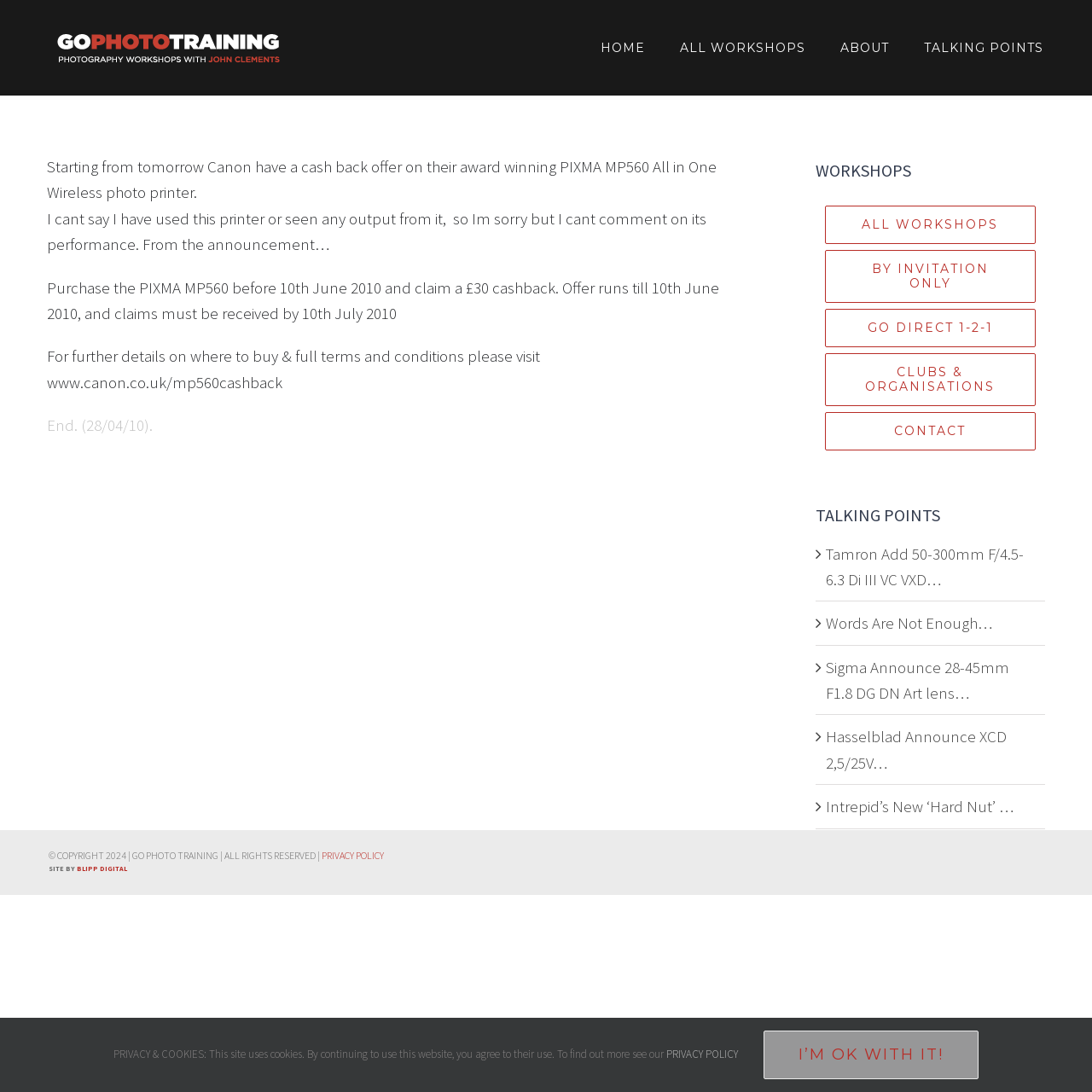Determine the bounding box coordinates of the clickable region to carry out the instruction: "Click the 'BLIPP DIGITAL' link".

[0.07, 0.791, 0.116, 0.799]